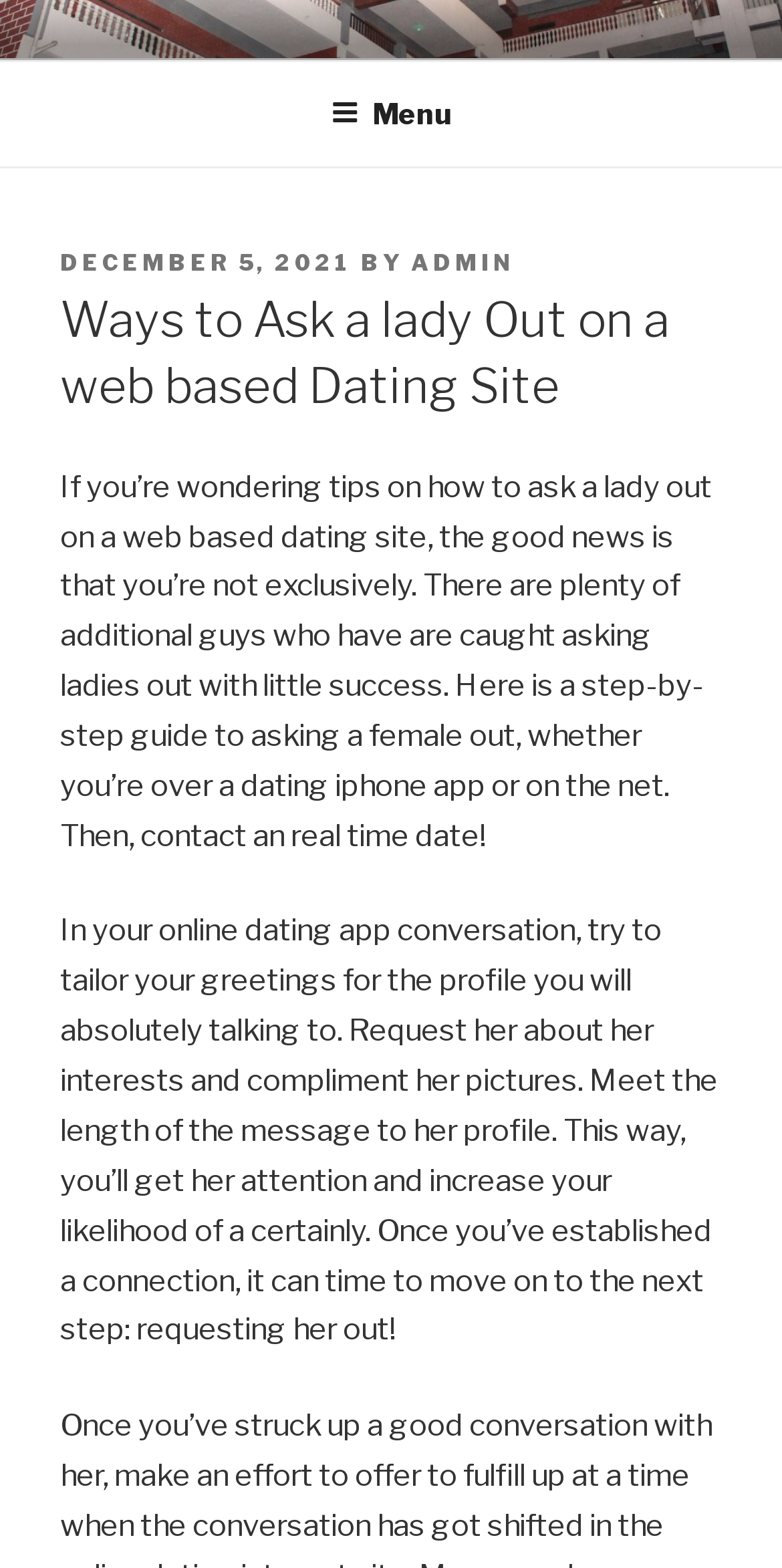Locate and generate the text content of the webpage's heading.

Ways to Ask a lady Out on a web based Dating Site